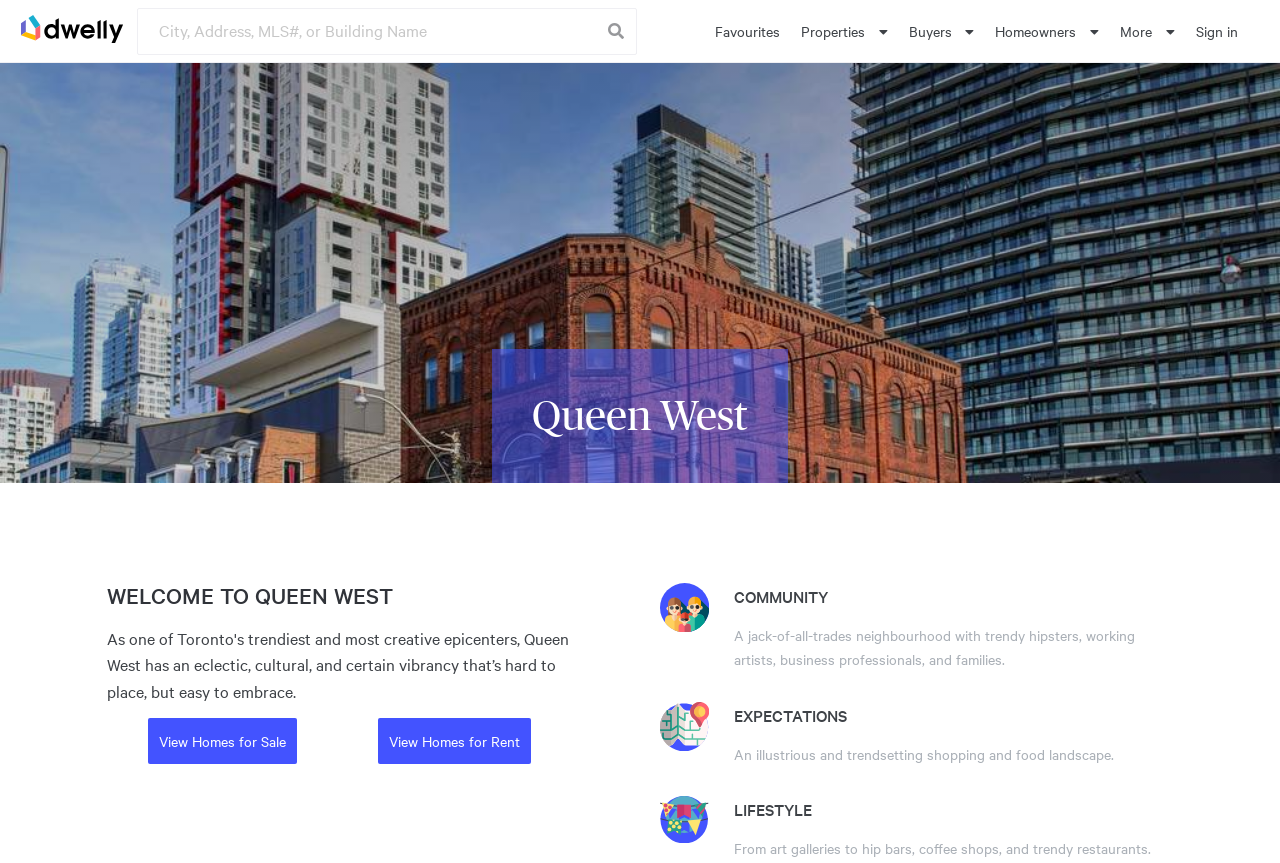Determine the coordinates of the bounding box for the clickable area needed to execute this instruction: "View homes for rent".

[0.295, 0.832, 0.415, 0.885]